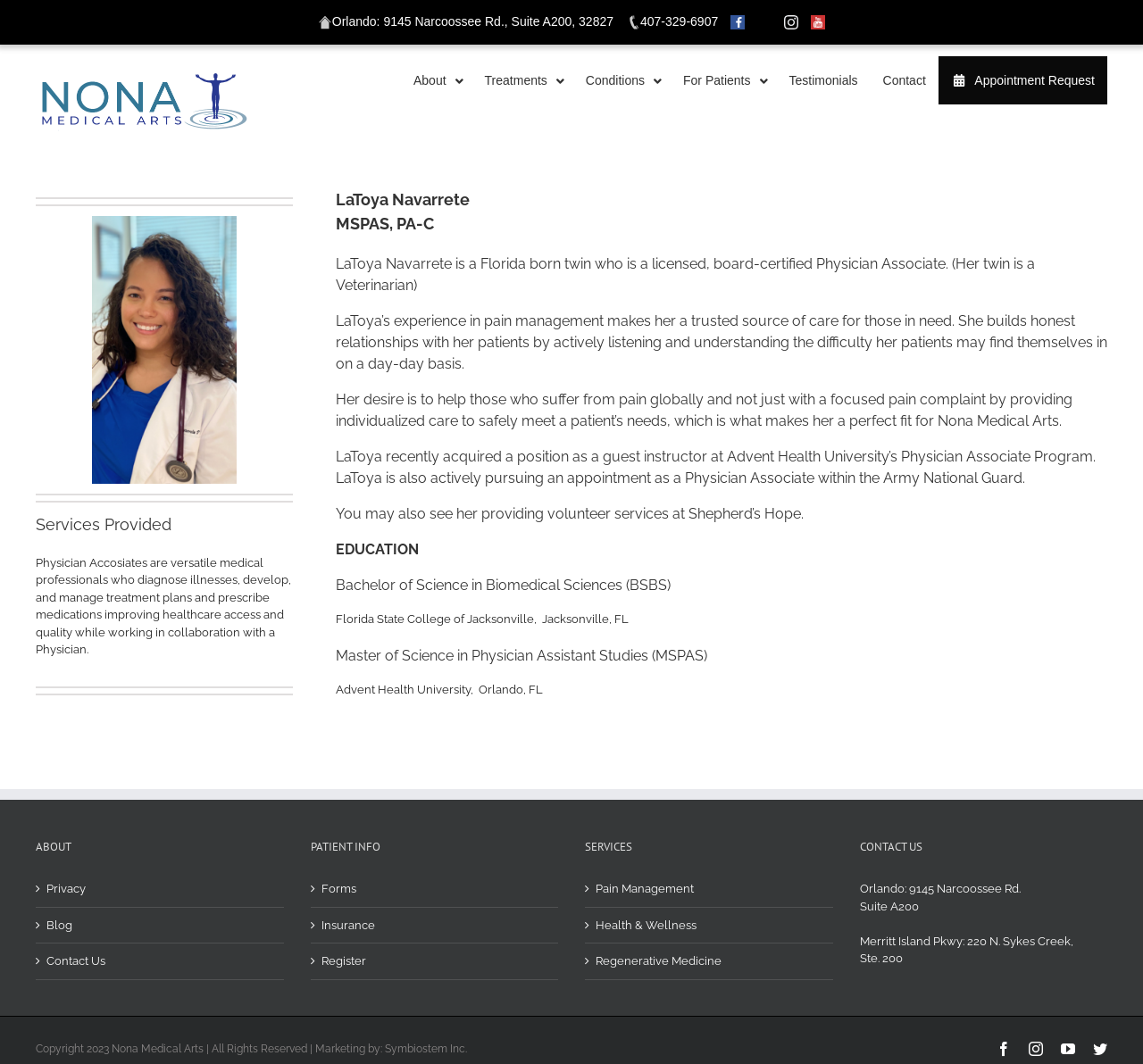With reference to the image, please provide a detailed answer to the following question: What is the profession of LaToya Navarrete?

I found the profession by reading the heading element with the content 'LaToya Navarrete MSPAS, PA-C' and the static text element with the content 'Physician Accosiates are versatile medical professionals...' which describes her role.